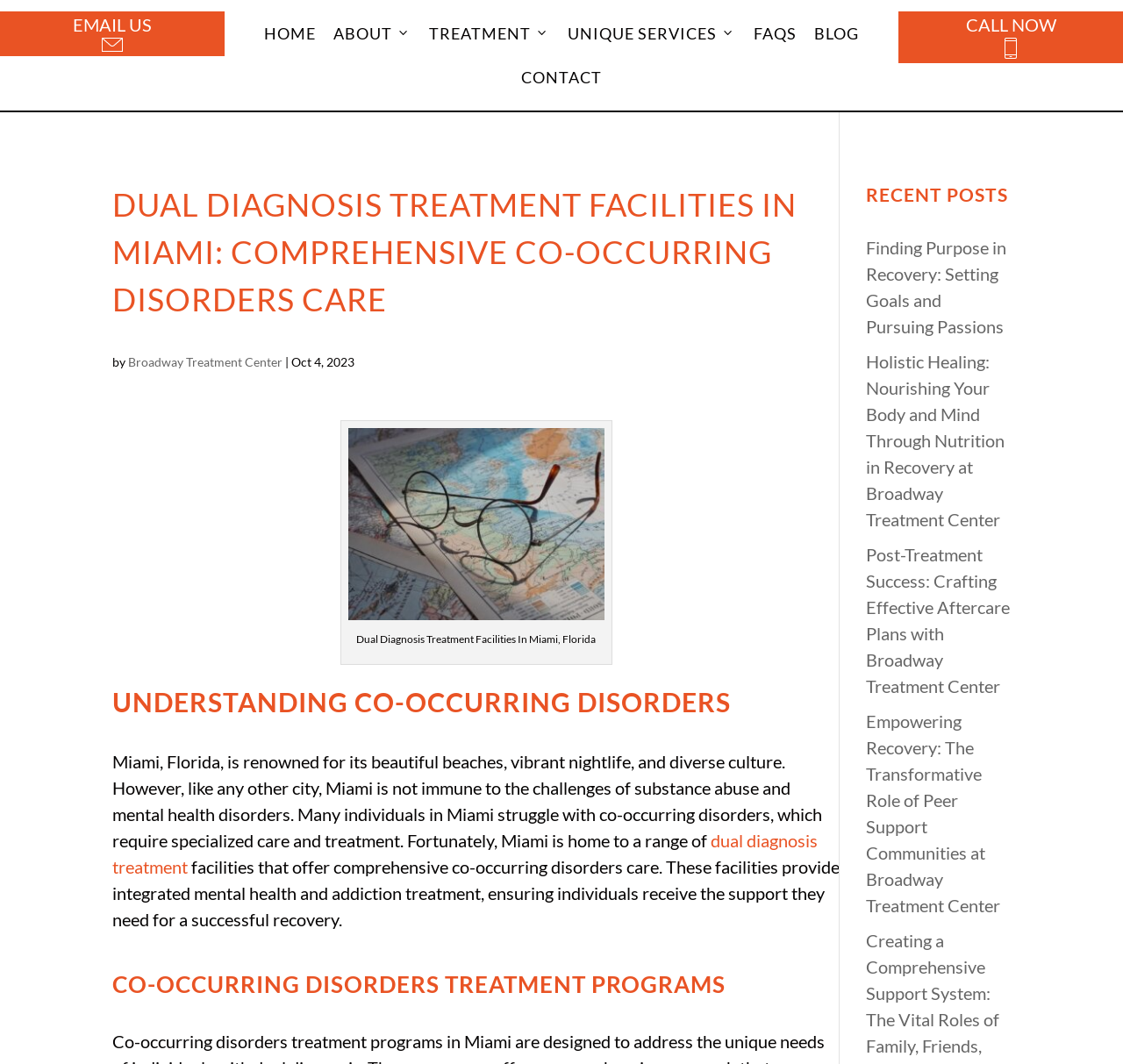Generate a comprehensive description of the contents of the webpage.

The webpage is about dual diagnosis treatment facilities, specifically in Miami, Florida. At the top, there is a navigation menu with links to different sections of the website, including "HOME", "ABOUT", "TREATMENT", "UNIQUE SERVICES", "FAQS", "BLOG", and "CONTACT". 

On the top right, there are two prominent calls-to-action: "EMAIL US" and "CALL NOW", both with accompanying images. 

Below the navigation menu, there is a heading that reads "DUAL DIAGNOSIS TREATMENT FACILITIES IN MIAMI: COMPREHENSIVE CO-OCCURRING DISORDERS CARE". This is followed by a brief description of the facility, including the name "Broadway Treatment Center" and the date "Oct 4, 2023". 

To the right of this description, there is a large image related to dual diagnosis treatment facilities in Miami, Florida. 

The main content of the webpage is divided into three sections. The first section, "UNDERSTANDING CO-OCCURRING DISORDERS", provides an introduction to the challenges of substance abuse and mental health disorders in Miami, and the importance of specialized care and treatment. 

The second section, "CO-OCCURRING DISORDERS TREATMENT PROGRAMS", is not fully described in the accessibility tree, but it likely provides more information about the treatment programs offered by the facility. 

On the right side of the webpage, there is a section titled "RECENT POSTS", which lists four recent blog articles related to recovery and treatment.